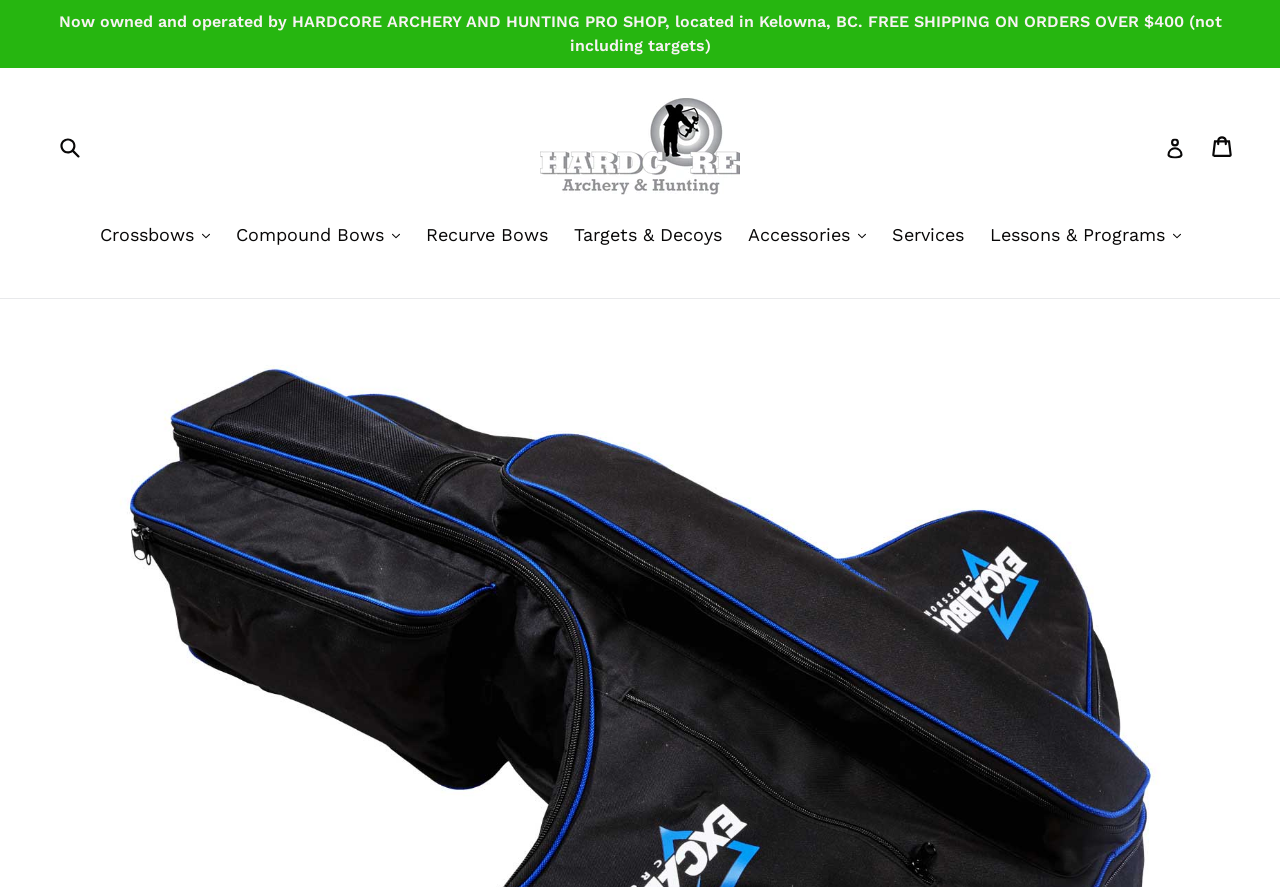Identify the coordinates of the bounding box for the element that must be clicked to accomplish the instruction: "Visit Canadian Discount Archery".

[0.422, 0.11, 0.578, 0.22]